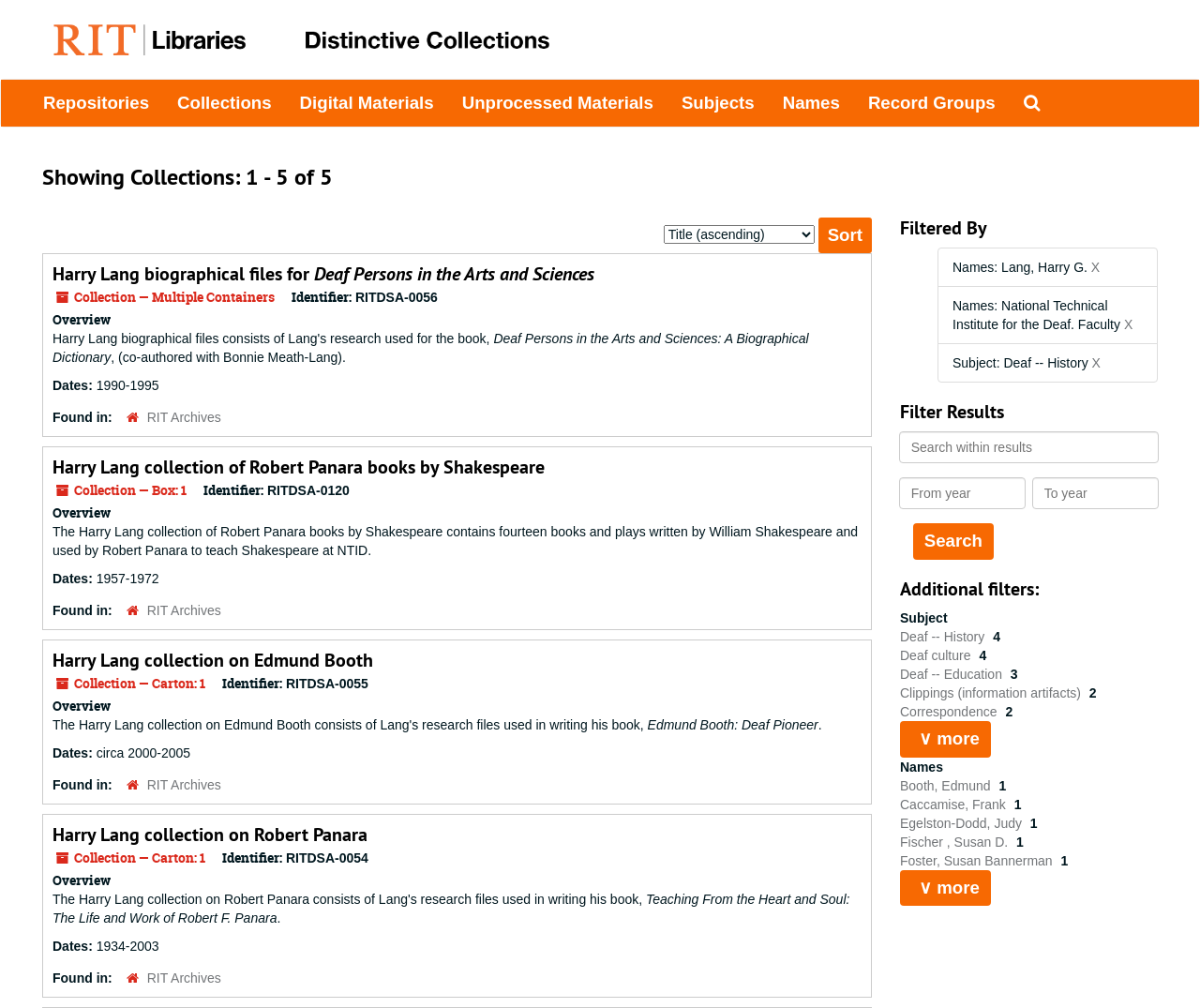What is the date range of the second collection?
Answer the question with as much detail as you can, using the image as a reference.

I looked at the second collection item on the page, which is 'Harry Lang collection of Robert Panara books by Shakespeare'. The date range is listed below the collection title as '1957-1972'.